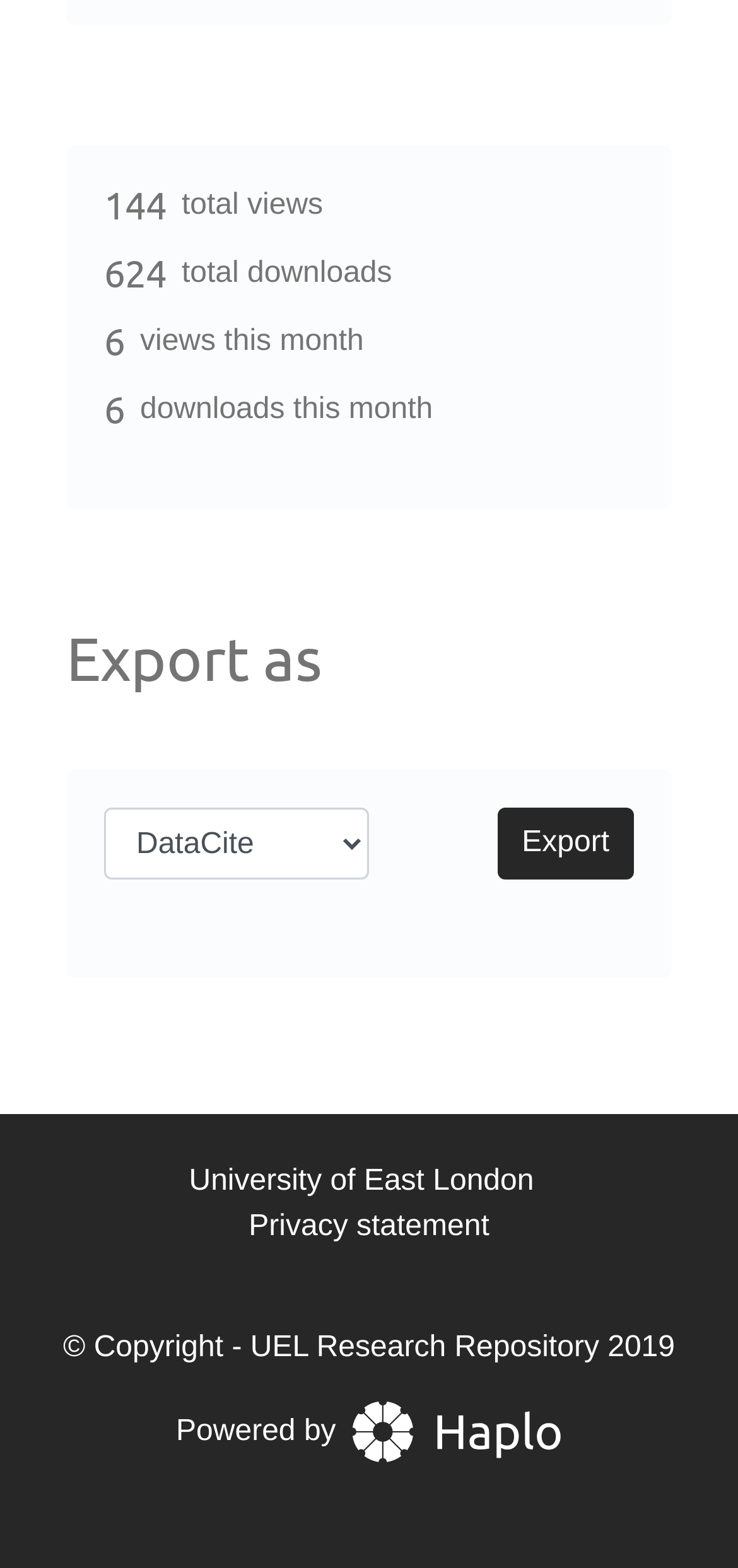What is the name of the university?
Based on the visual content, answer with a single word or a brief phrase.

University of East London